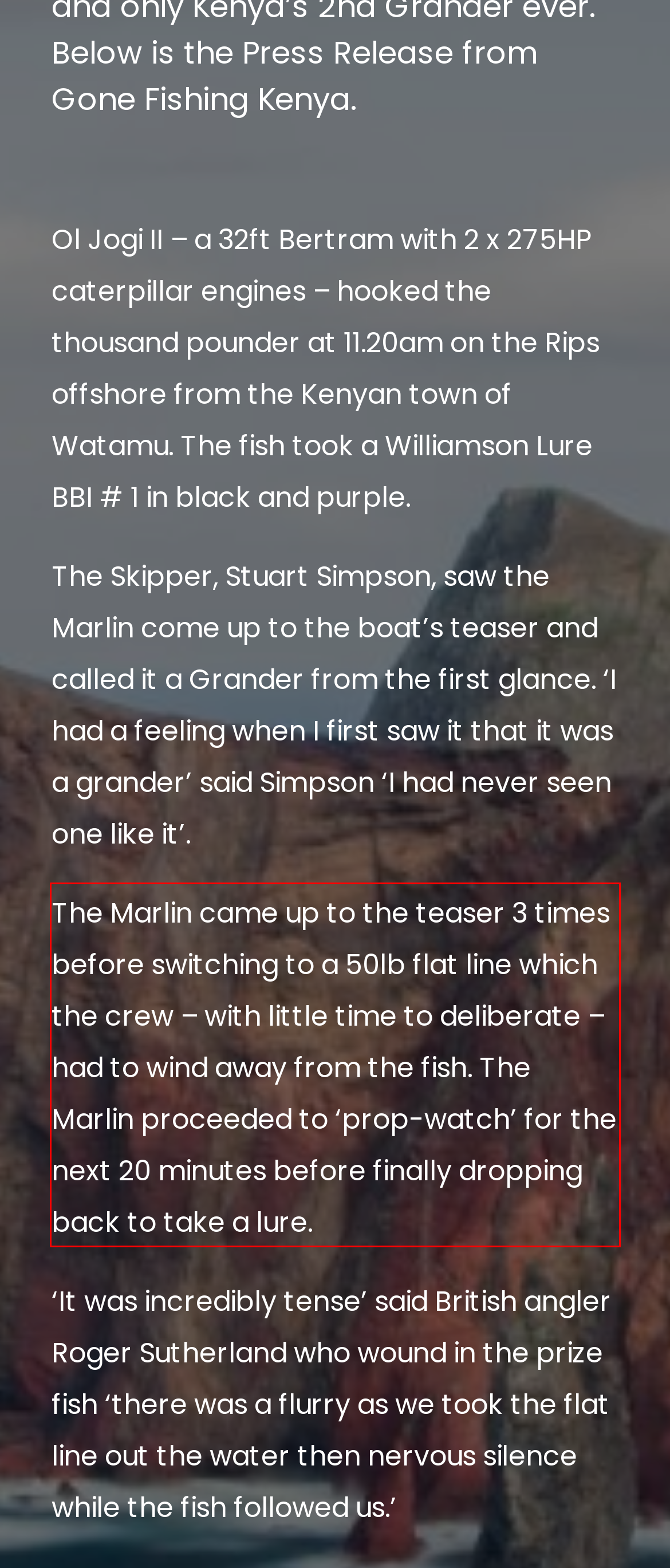You have a screenshot of a webpage with a red bounding box. Identify and extract the text content located inside the red bounding box.

The Marlin came up to the teaser 3 times before switching to a 50lb flat line which the crew – with little time to deliberate – had to wind away from the fish. The Marlin proceeded to ‘prop-watch’ for the next 20 minutes before finally dropping back to take a lure.